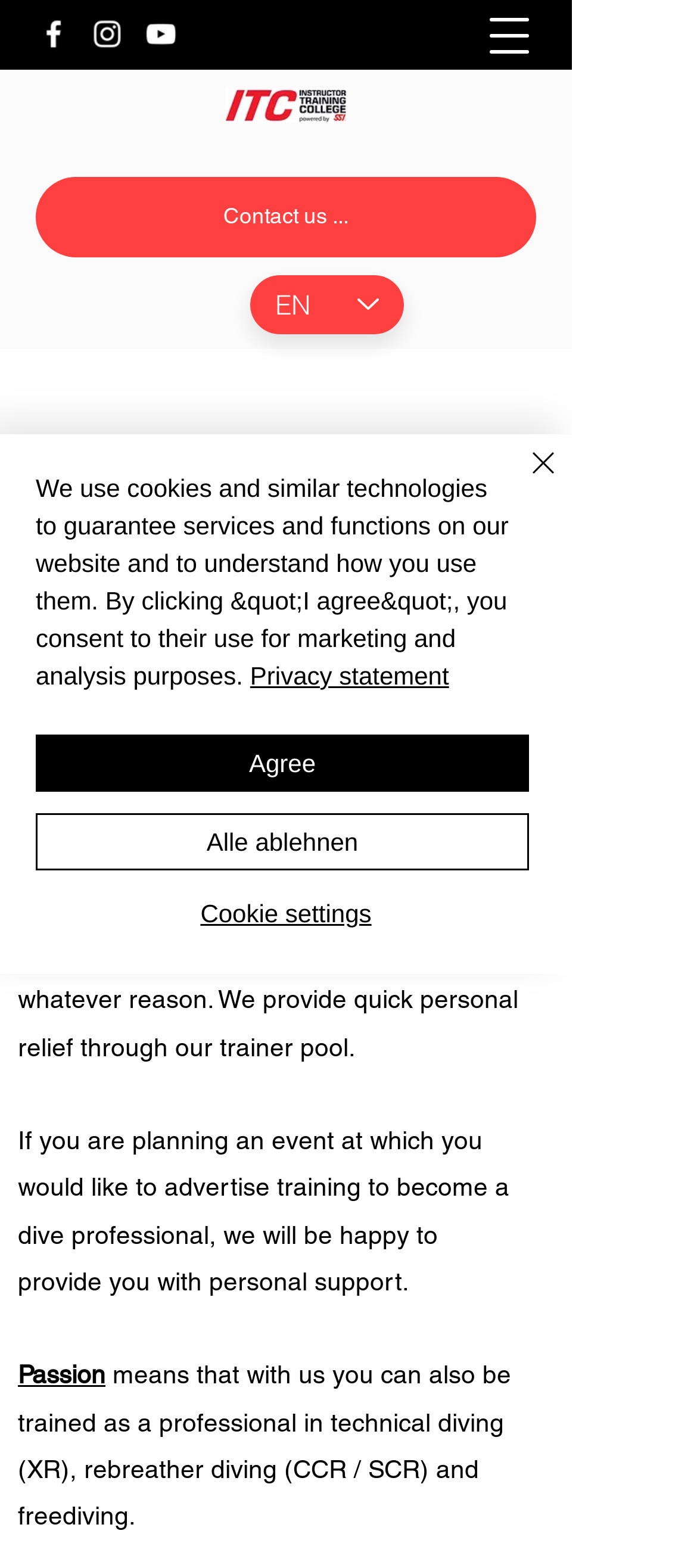Predict the bounding box coordinates of the UI element that matches this description: "Contact us ...". The coordinates should be in the format [left, top, right, bottom] with each value between 0 and 1.

[0.051, 0.113, 0.769, 0.164]